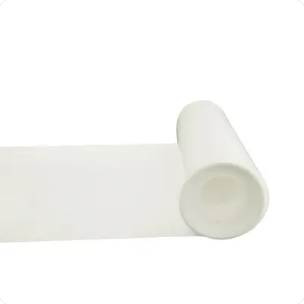Give a concise answer using one word or a phrase to the following question:
What are the properties of the PTFE sheet?

Non-stick and heat-resistant